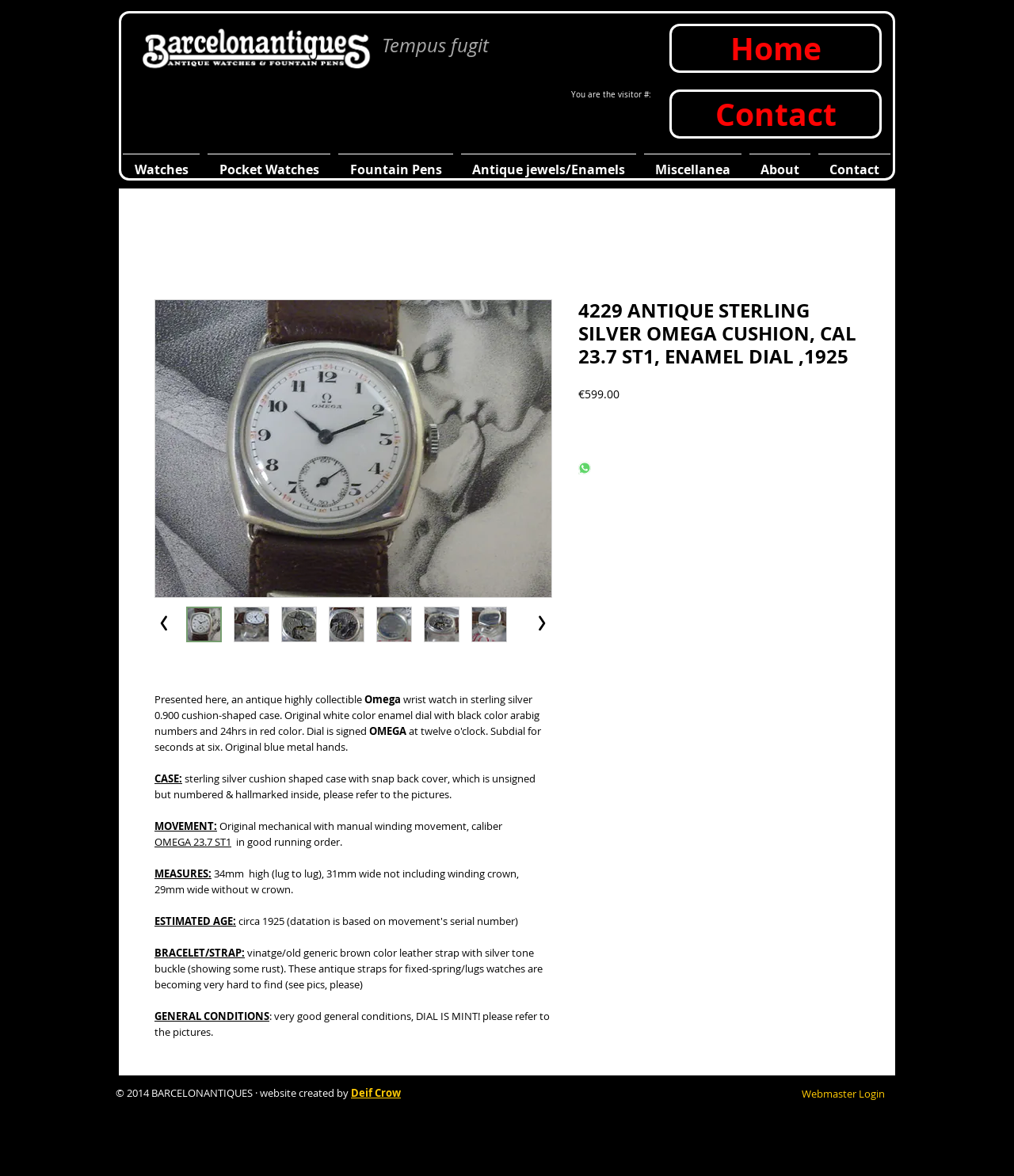Locate the bounding box coordinates of the element you need to click to accomplish the task described by this instruction: "View Watches".

[0.117, 0.131, 0.201, 0.146]